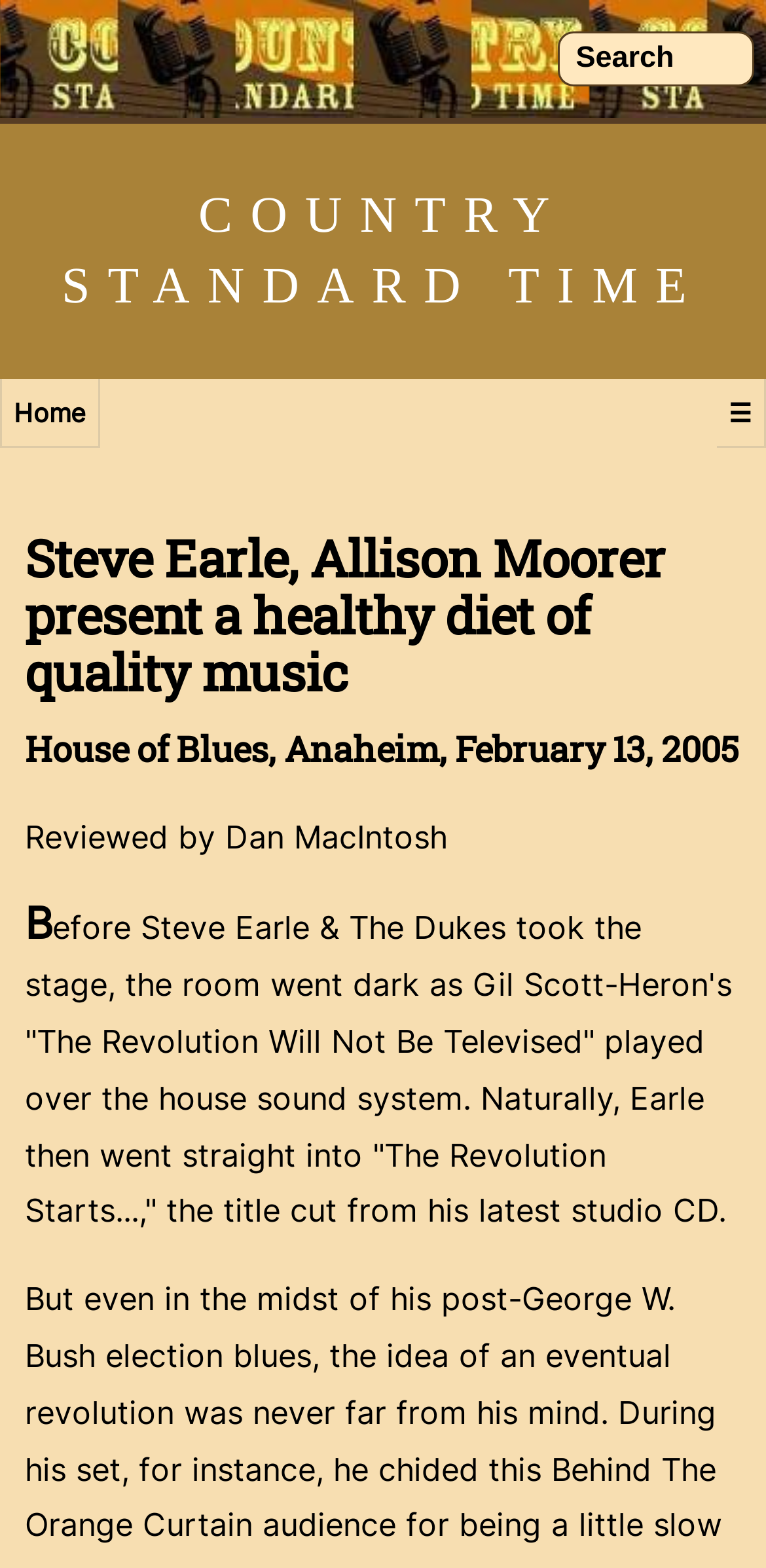Based on the element description "input value=" Search" name="q" value="Search"", predict the bounding box coordinates of the UI element.

[0.728, 0.02, 0.985, 0.055]